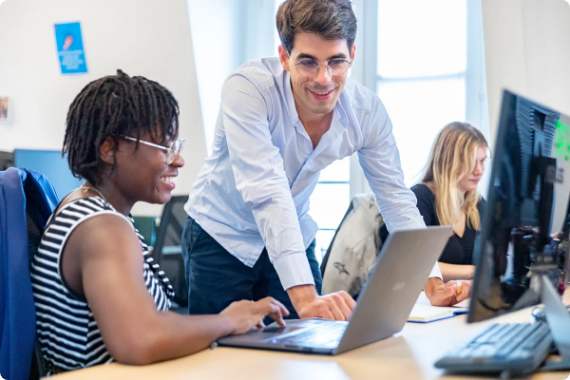How many people are in the image?
Please use the visual content to give a single word or phrase answer.

three